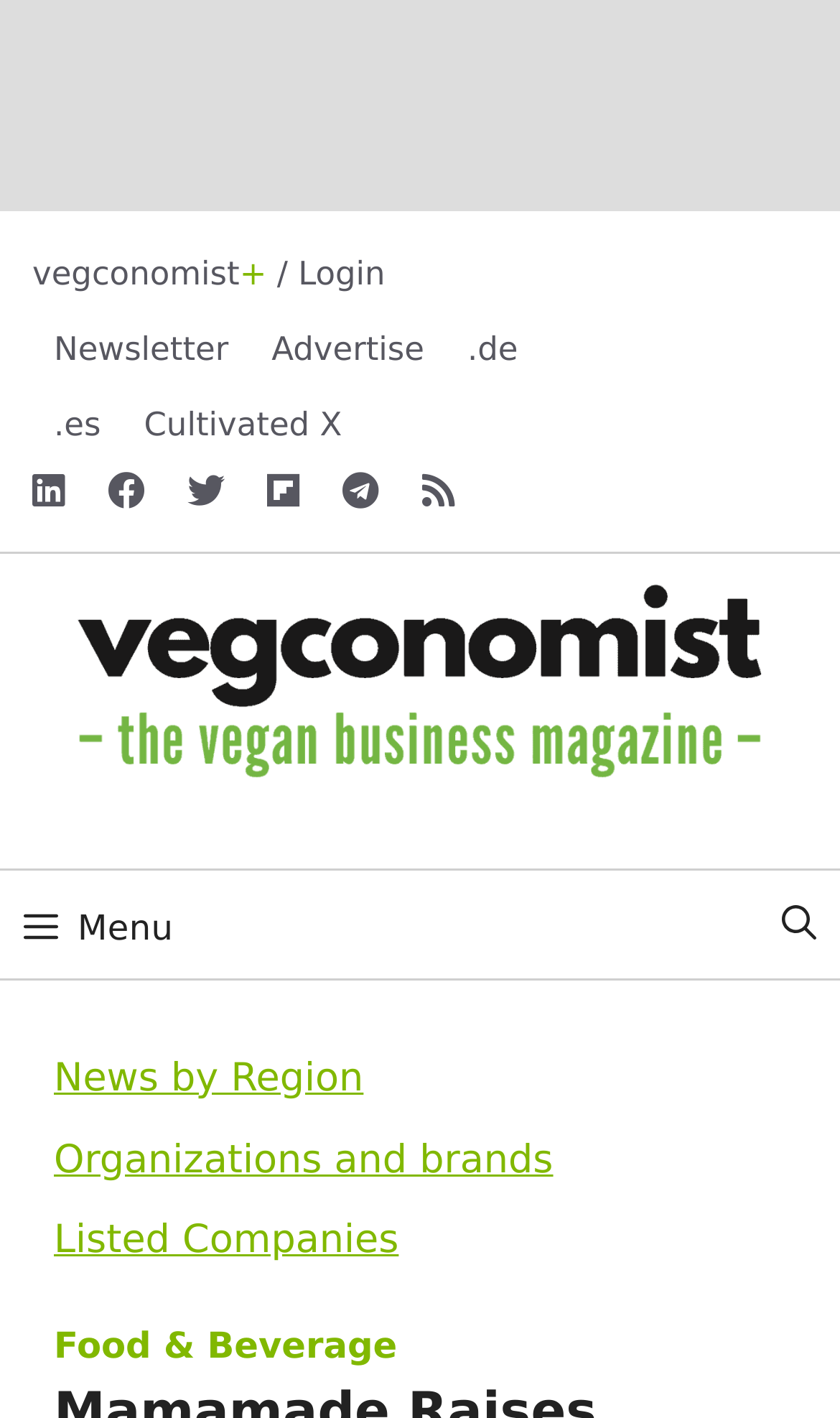How many language options are there?
Please provide a detailed and thorough answer to the question.

I counted the number of link elements that represent language options, which are '.de', '.es', and the original language option.